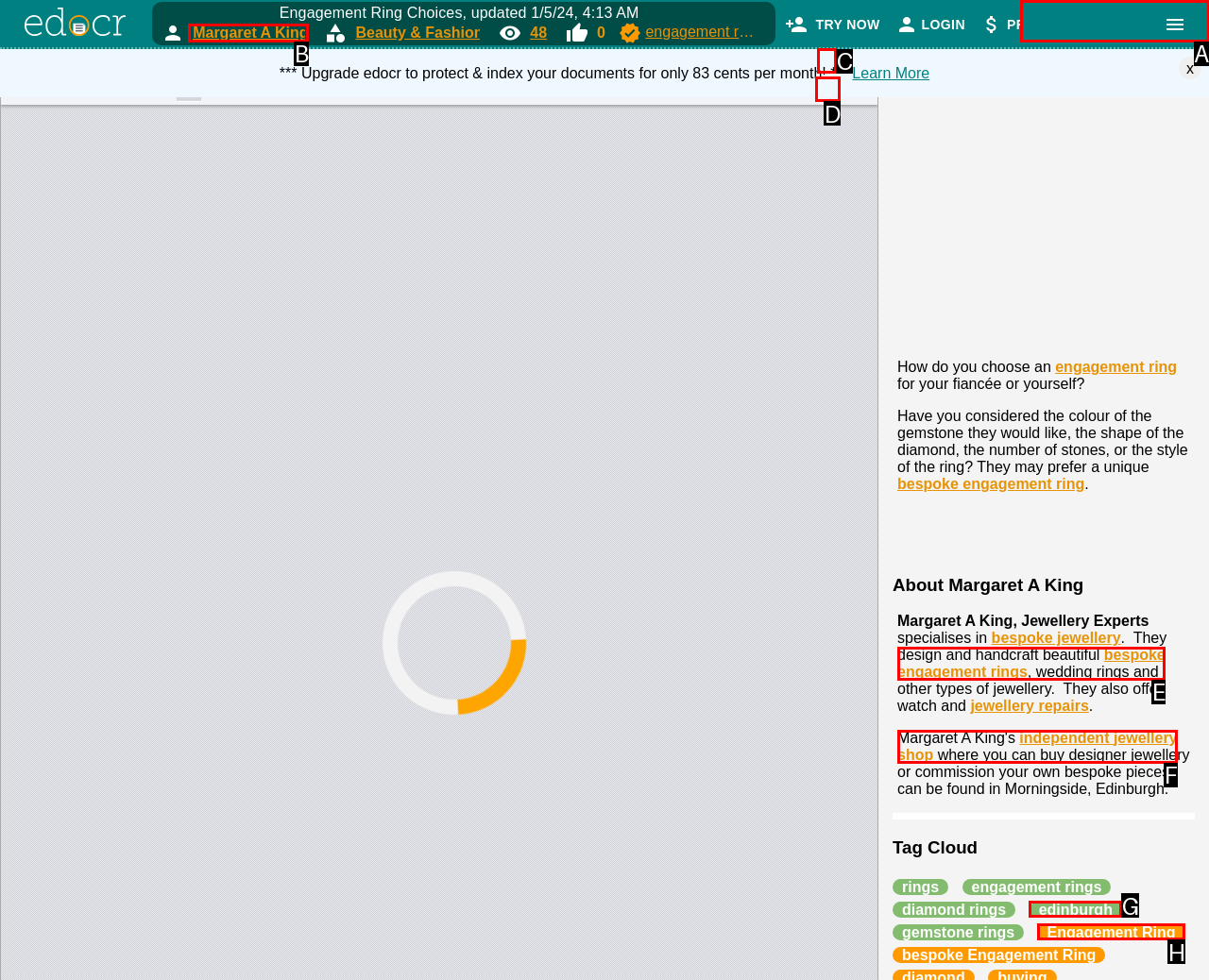From the options provided, determine which HTML element best fits the description: bespoke engagement rings. Answer with the correct letter.

E